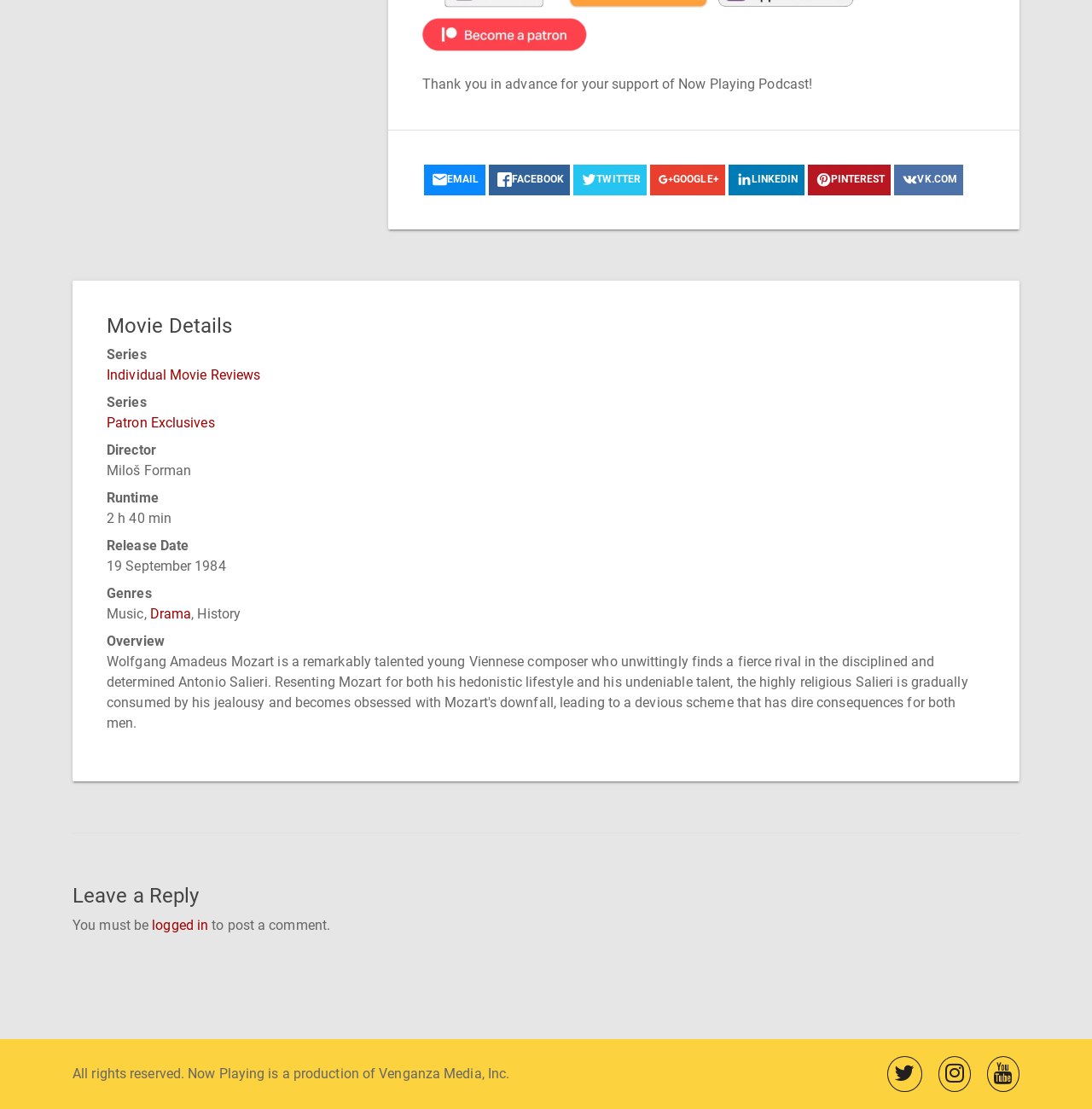Predict the bounding box of the UI element based on the description: "logged in". The coordinates should be four float numbers between 0 and 1, formatted as [left, top, right, bottom].

[0.139, 0.827, 0.191, 0.841]